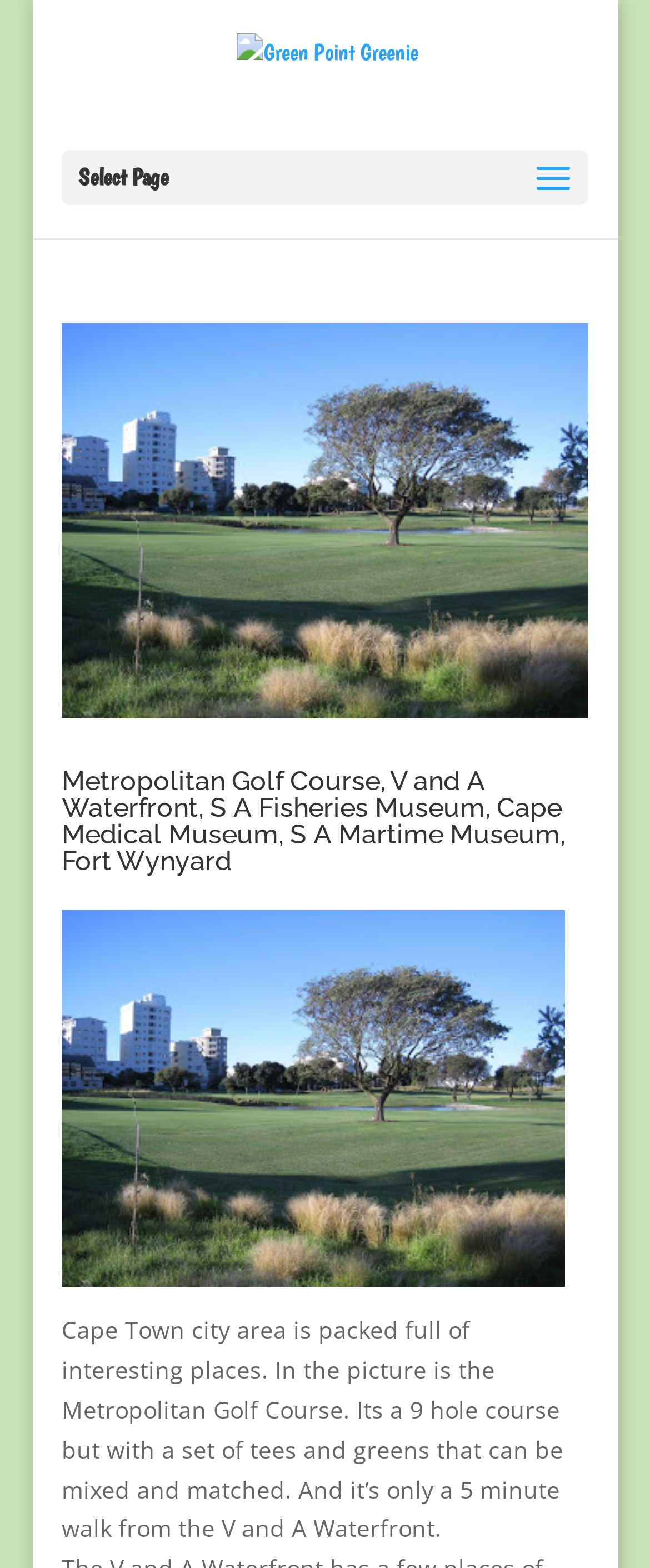Find the bounding box coordinates for the HTML element described as: "alt="Green Point Greenie"". The coordinates should consist of four float values between 0 and 1, i.e., [left, top, right, bottom].

[0.364, 0.037, 0.644, 0.054]